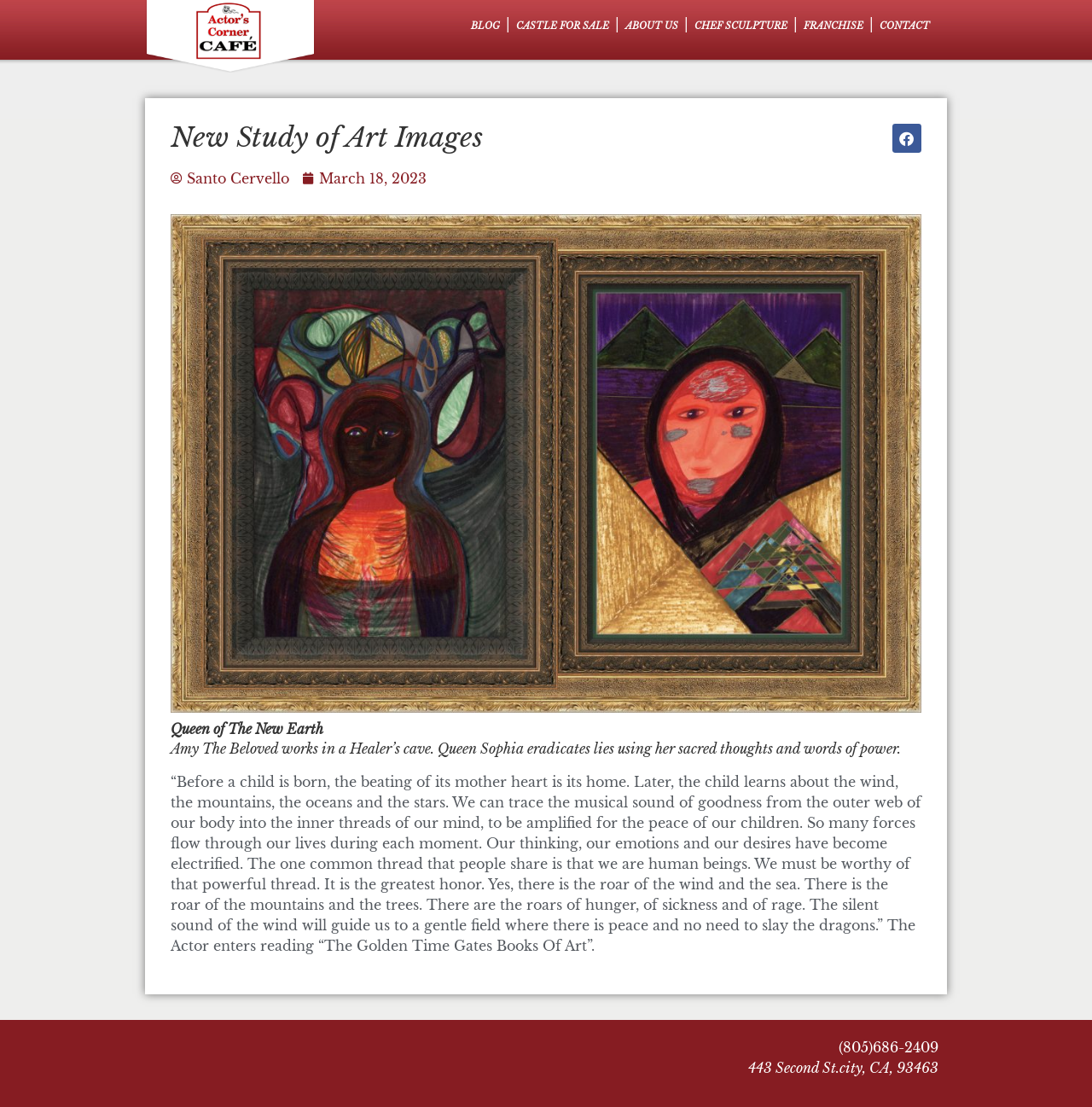Find and extract the text of the primary heading on the webpage.

New Study of Art Images